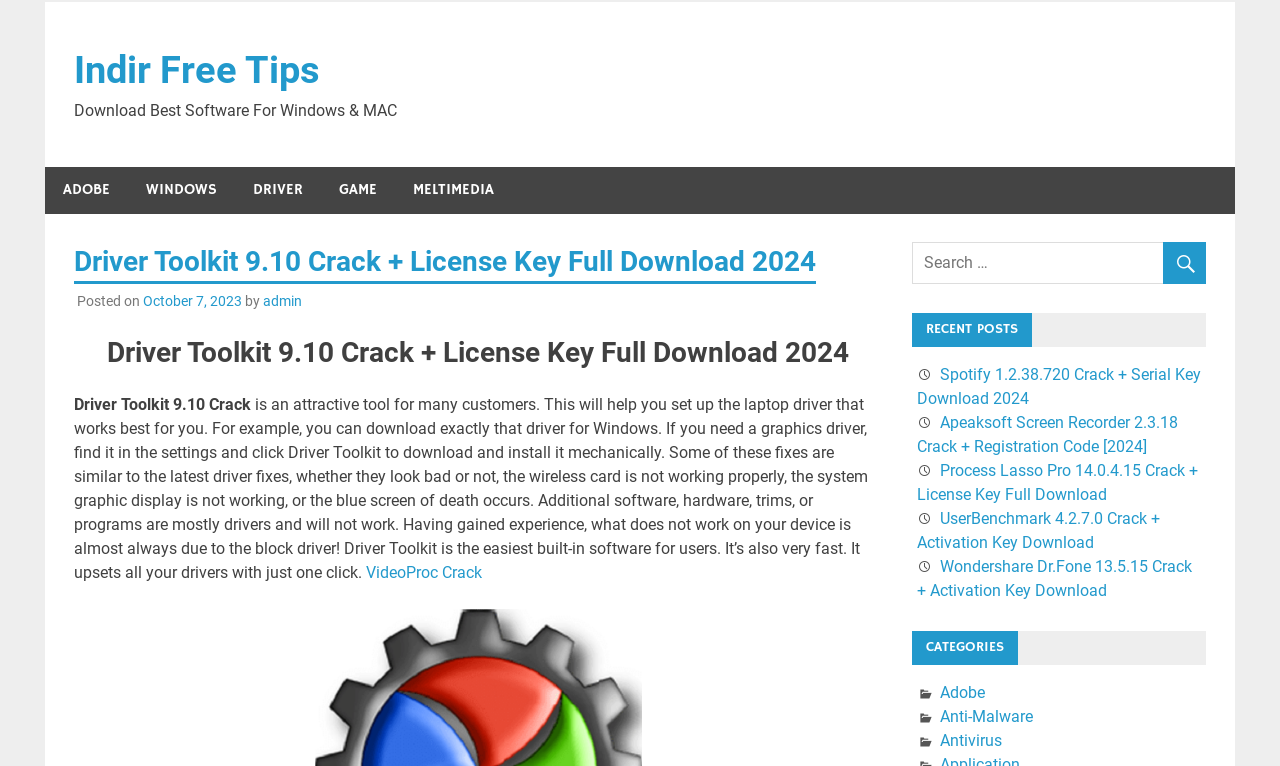Please find the bounding box coordinates of the section that needs to be clicked to achieve this instruction: "Visit ADOBE page".

[0.035, 0.218, 0.1, 0.279]